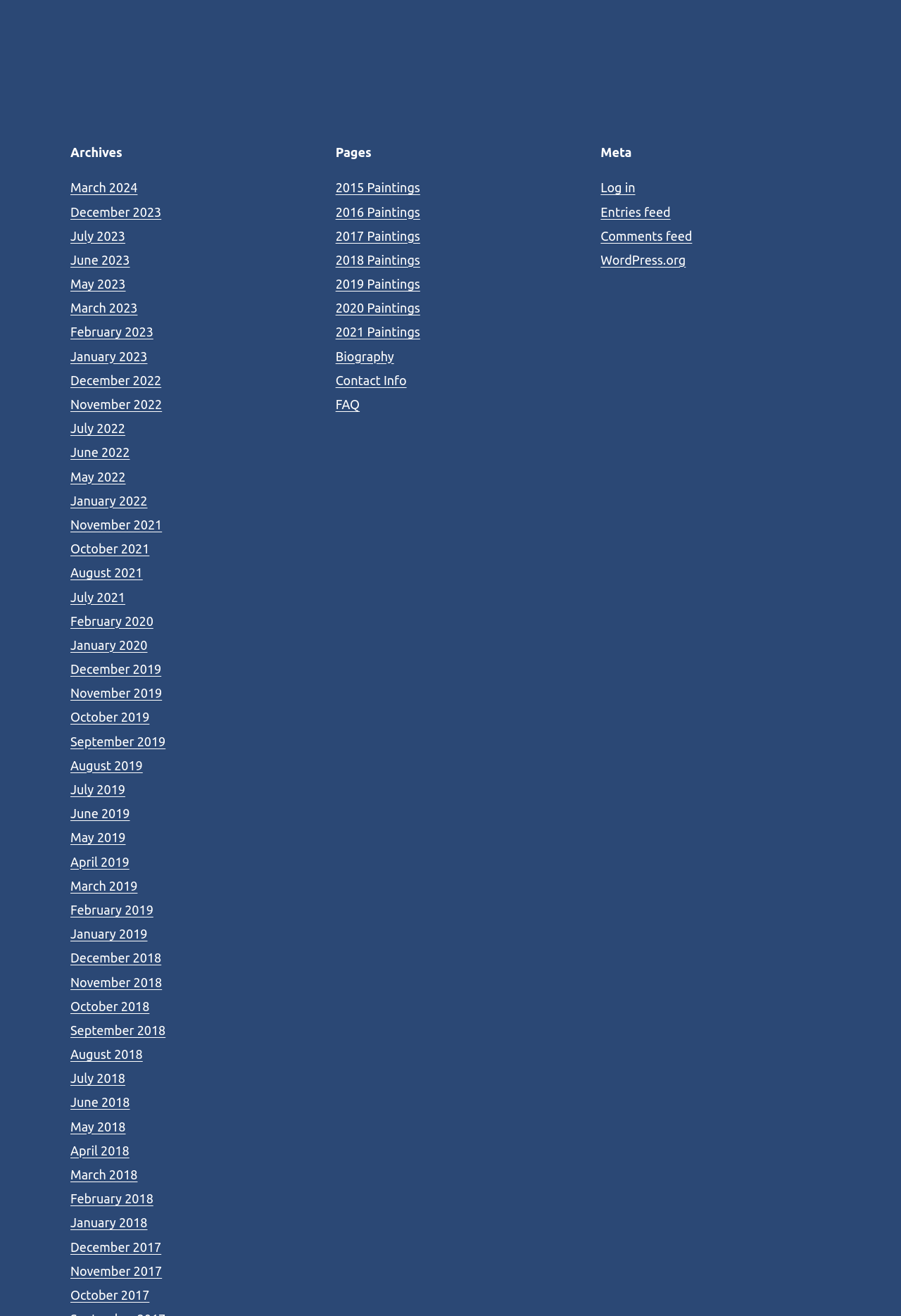Identify the bounding box coordinates for the region to click in order to carry out this instruction: "Go to March 2024". Provide the coordinates using four float numbers between 0 and 1, formatted as [left, top, right, bottom].

[0.078, 0.137, 0.153, 0.148]